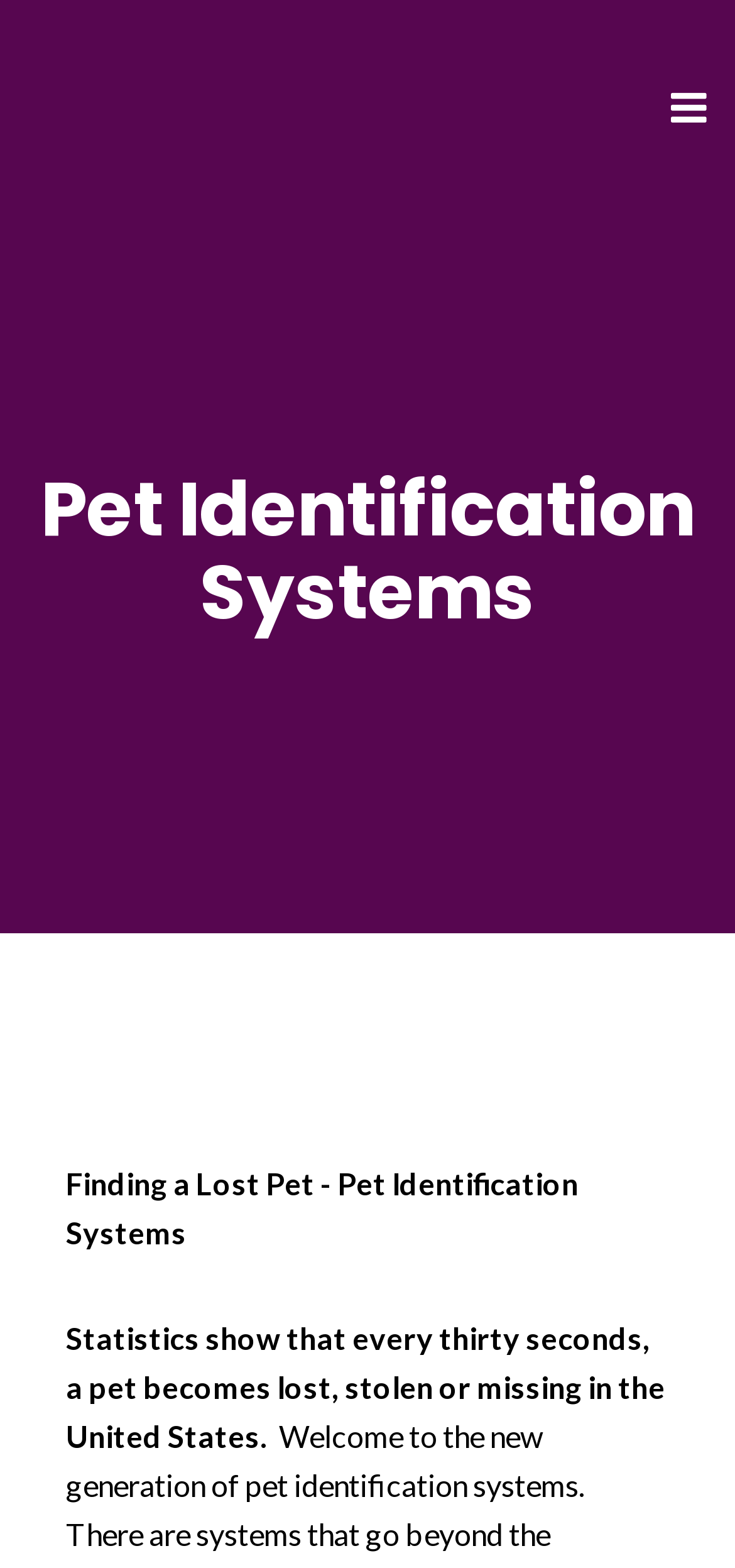What is the text of the webpage's headline?

Pet Identification Systems